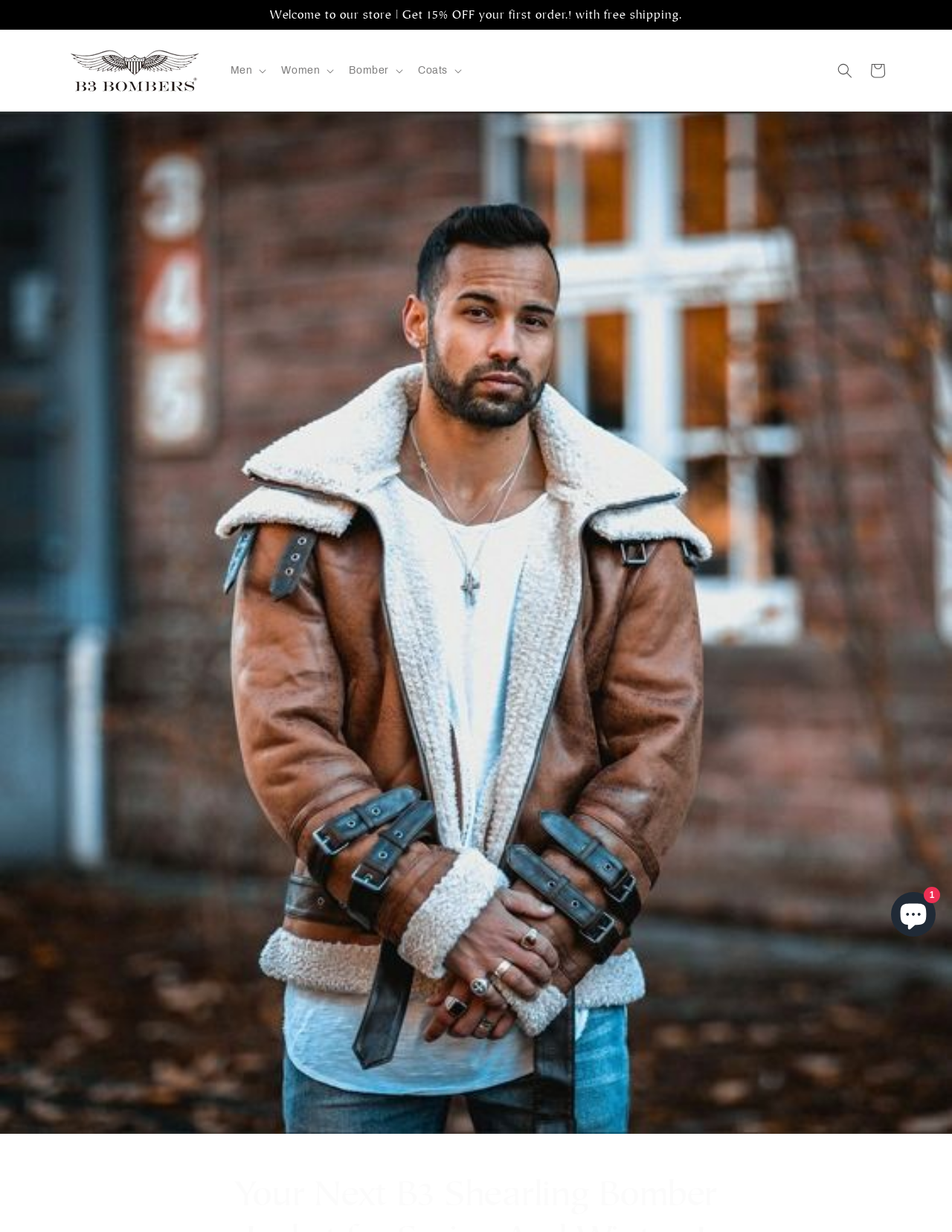What type of jacket is featured on the webpage?
Please provide a detailed answer to the question.

The image on the webpage is labeled as 'b3 bomber jacket', and the title of the webpage is 'Your Next B3 Shearling Bomber Jacket for Spring And Winters!'